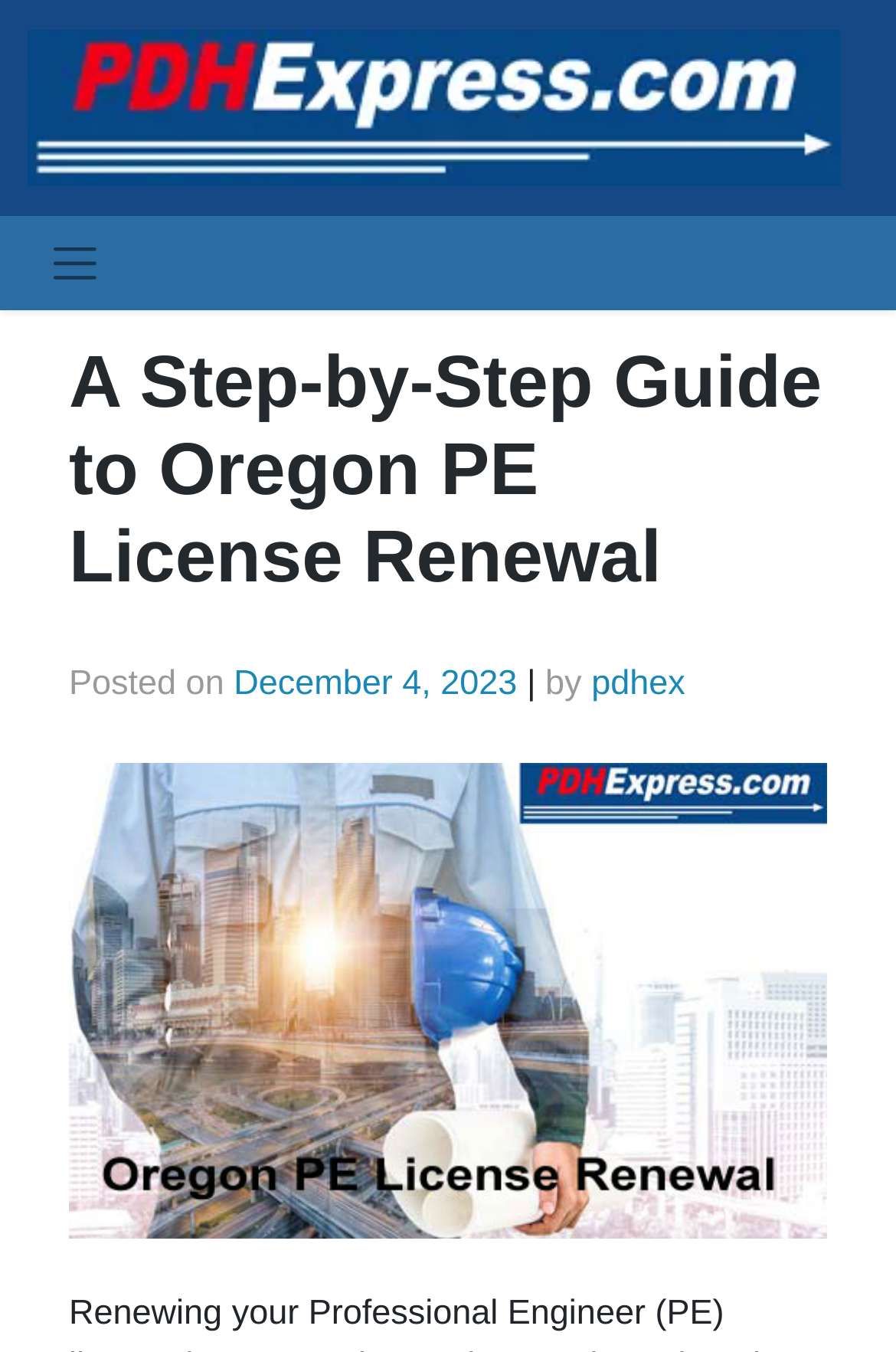Find the coordinates for the bounding box of the element with this description: "pdhex".

[0.66, 0.491, 0.765, 0.52]